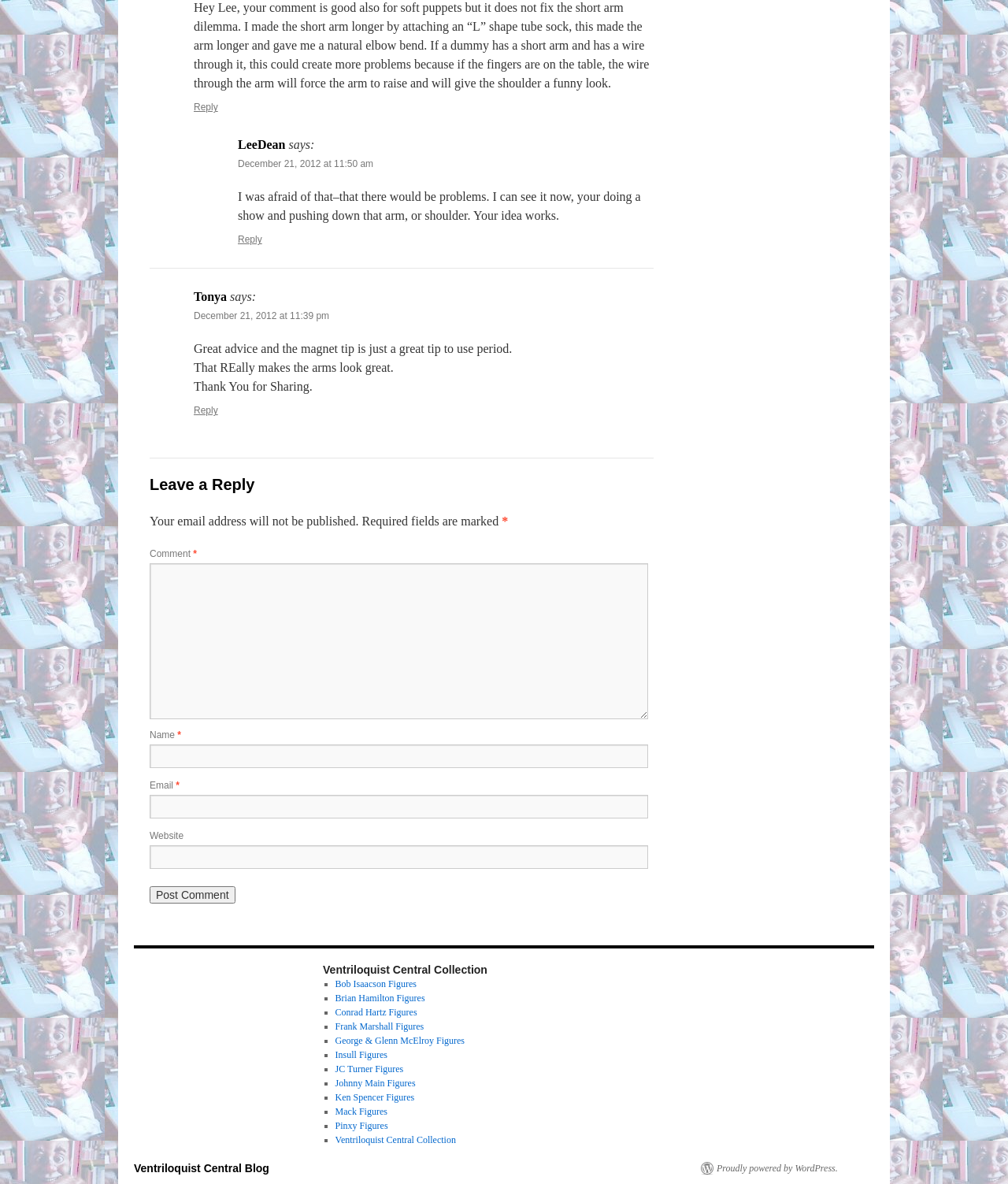Kindly determine the bounding box coordinates of the area that needs to be clicked to fulfill this instruction: "Leave a comment".

[0.148, 0.399, 0.648, 0.421]